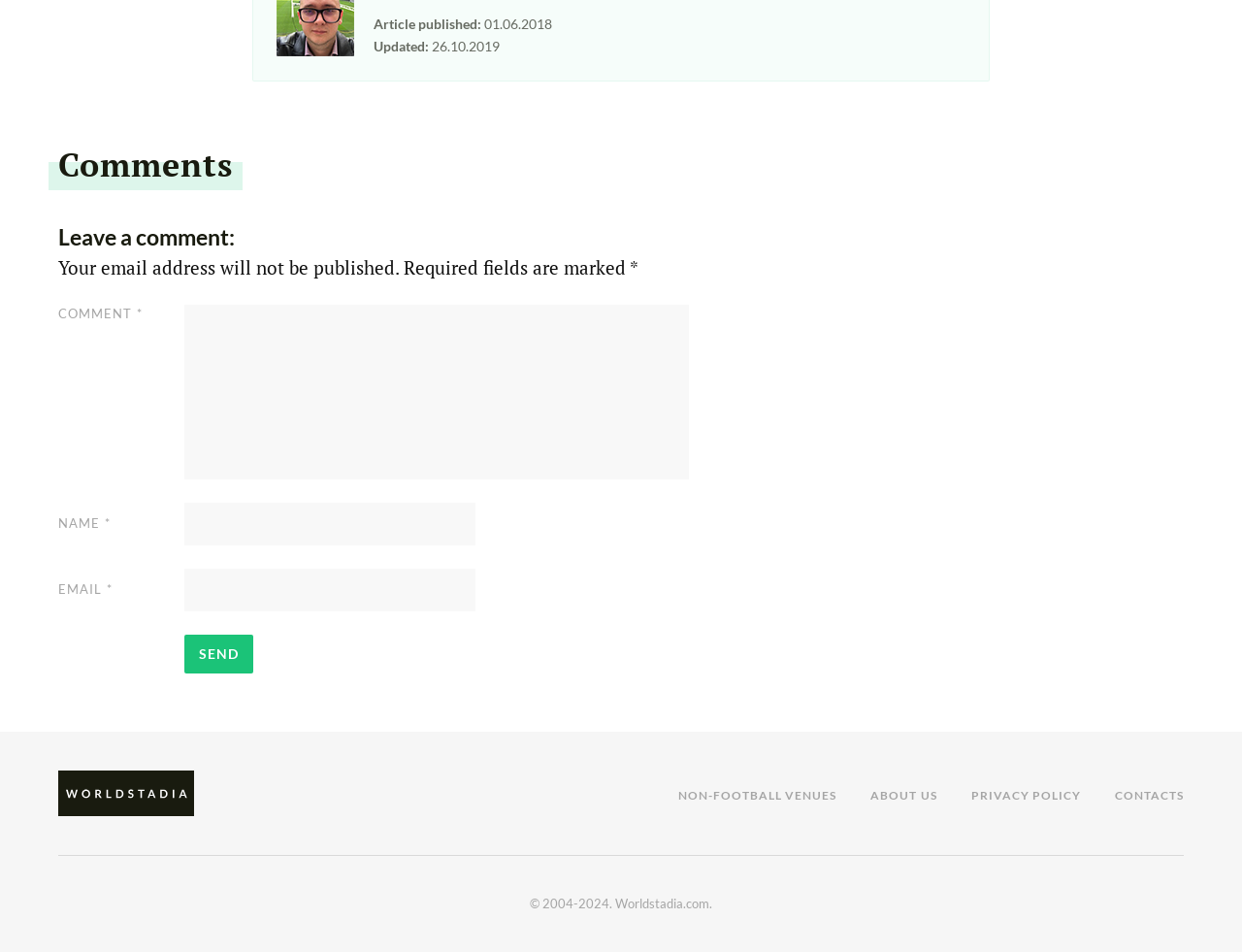Extract the bounding box coordinates for the UI element described by the text: "Contacts". The coordinates should be in the form of [left, top, right, bottom] with values between 0 and 1.

[0.898, 0.828, 0.953, 0.843]